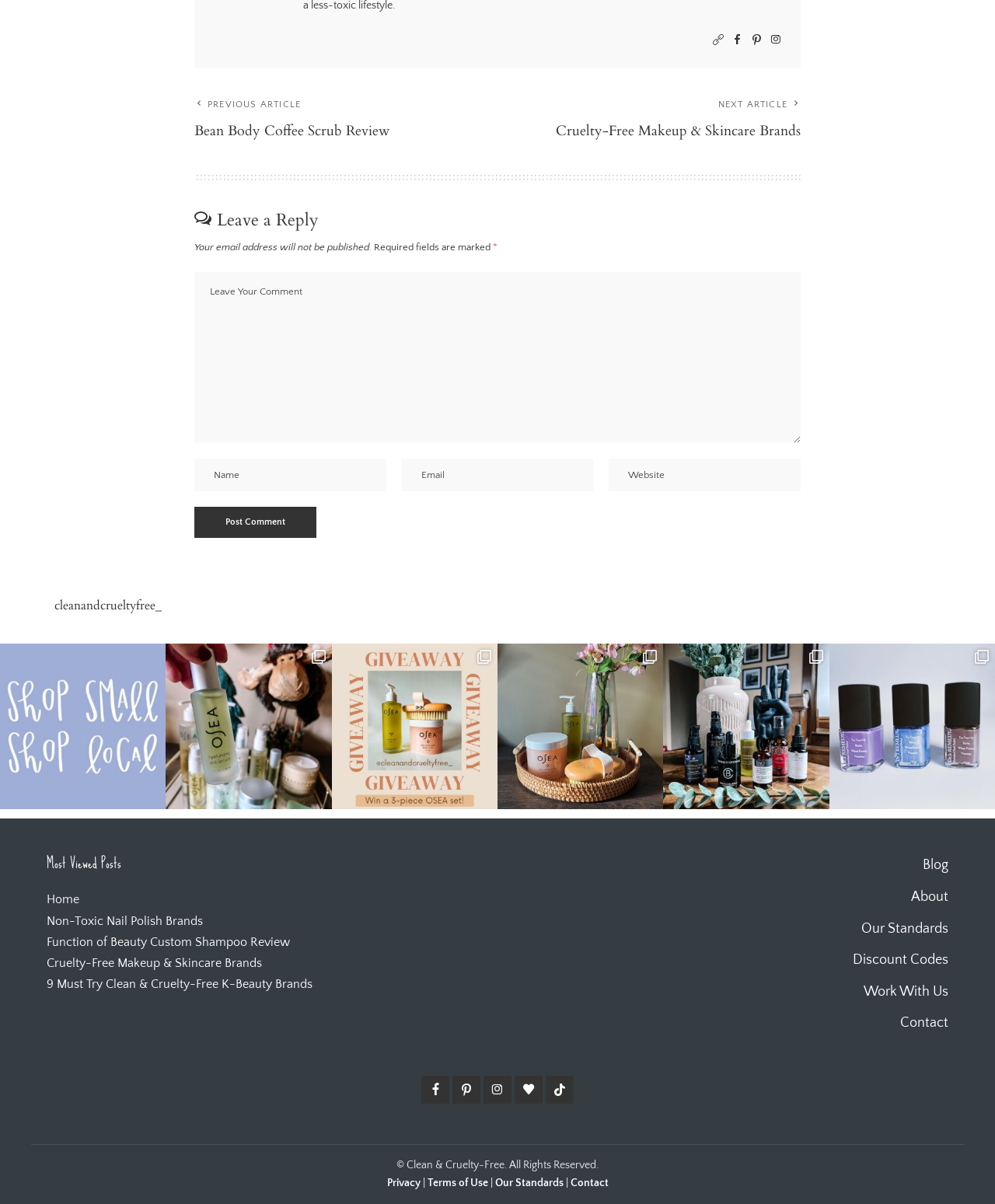Given the following UI element description: "SiMERR in the media", find the bounding box coordinates in the webpage screenshot.

None